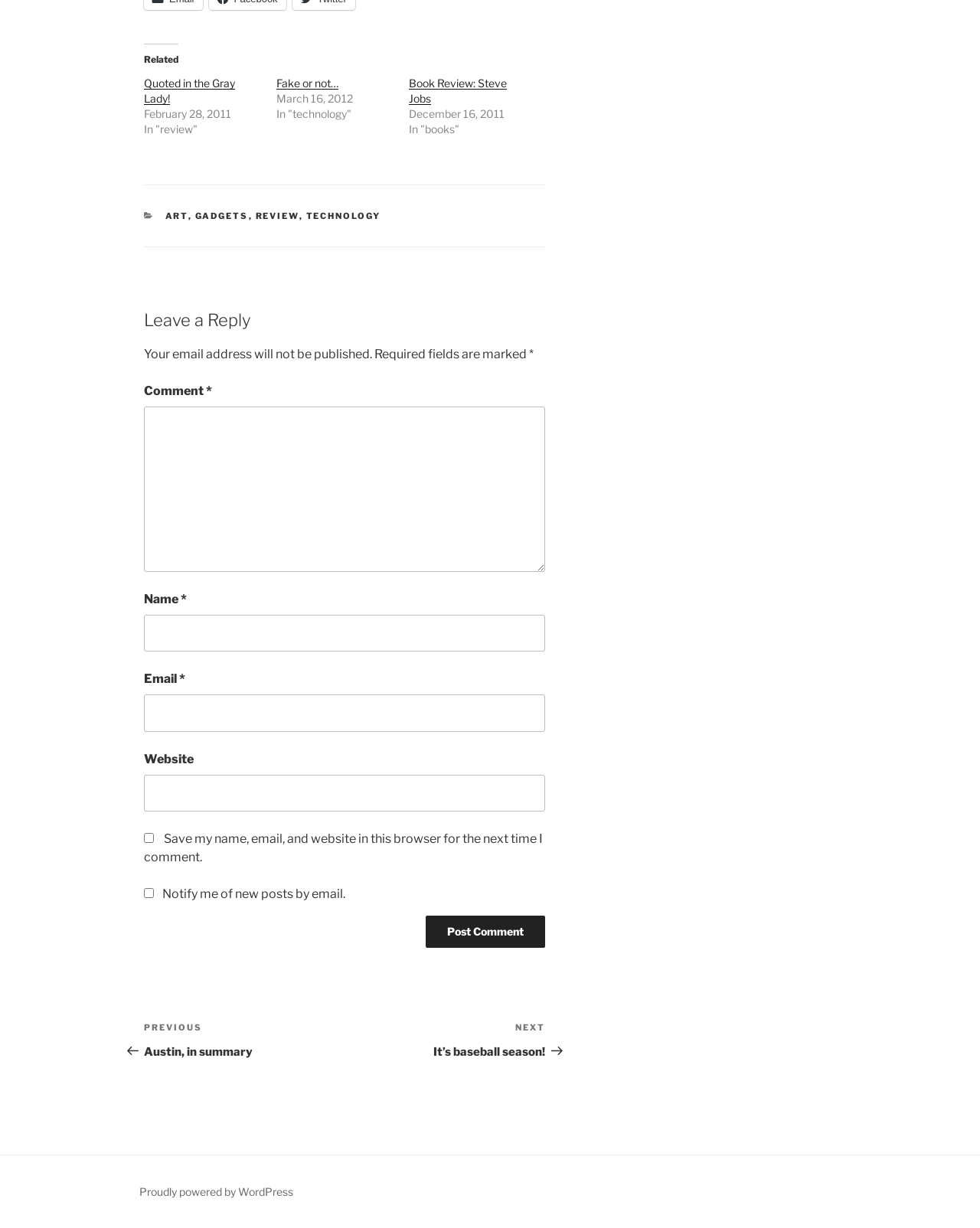Find the bounding box coordinates of the UI element according to this description: "technology".

[0.312, 0.171, 0.389, 0.18]